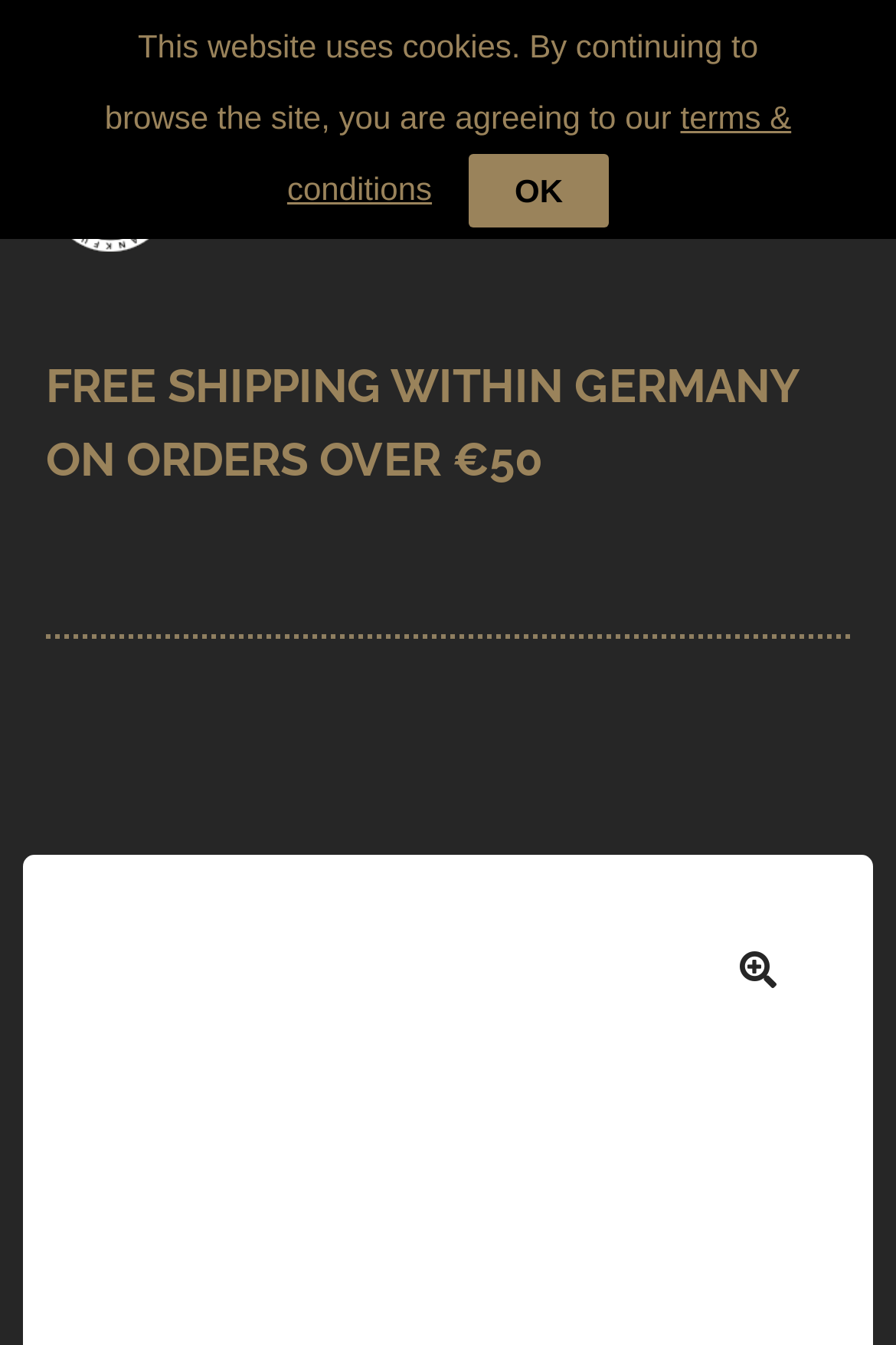Locate the bounding box coordinates of the element that needs to be clicked to carry out the instruction: "Search for a product". The coordinates should be given as four float numbers ranging from 0 to 1, i.e., [left, top, right, bottom].

[0.41, 0.098, 0.949, 0.191]